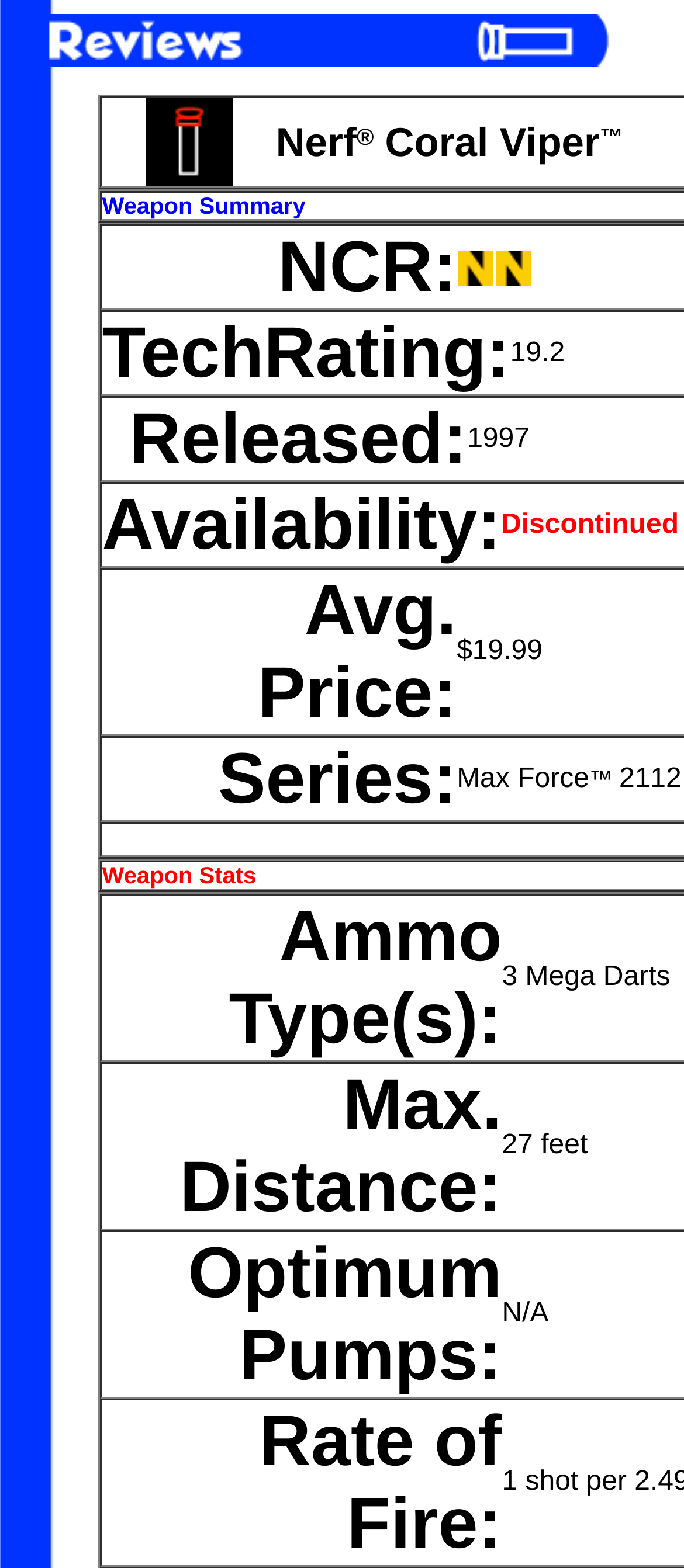What is the purpose of the superscript symbols on the webpage?
Provide an in-depth and detailed explanation in response to the question.

The superscript symbols on the webpage appear to indicate unknown or missing values for certain technical specifications of the Nerf Coral Viper, such as the average price and rate of fire.